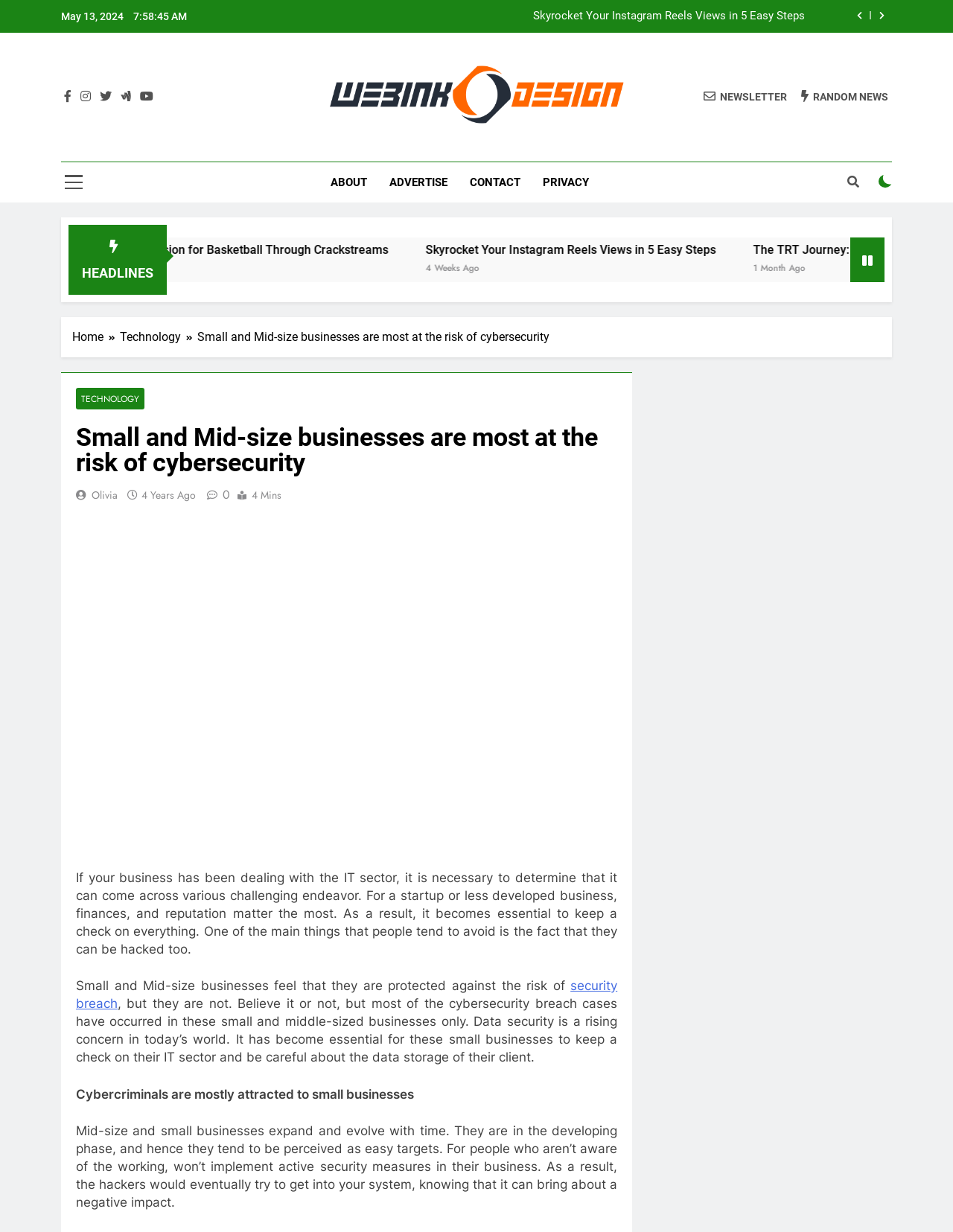What is the main topic of the article?
Refer to the image and provide a detailed answer to the question.

The main topic of the article can be inferred from the content of the article, which discusses the risks of cybersecurity breaches for small and mid-size businesses.